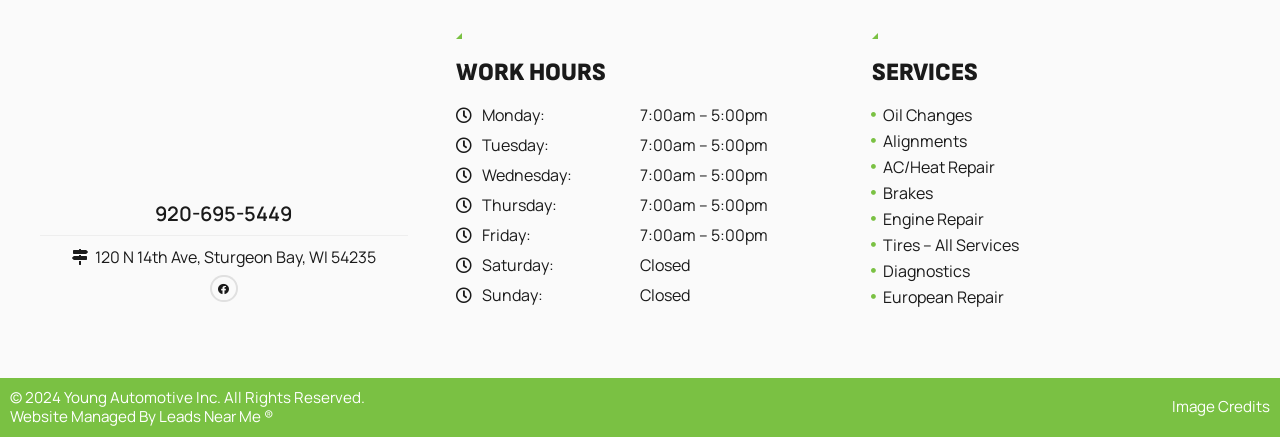What is the phone number of the business?
Please use the image to deliver a detailed and complete answer.

I found the phone number by looking at the link element with the text '920-695-5449' which is located at the top of the page.